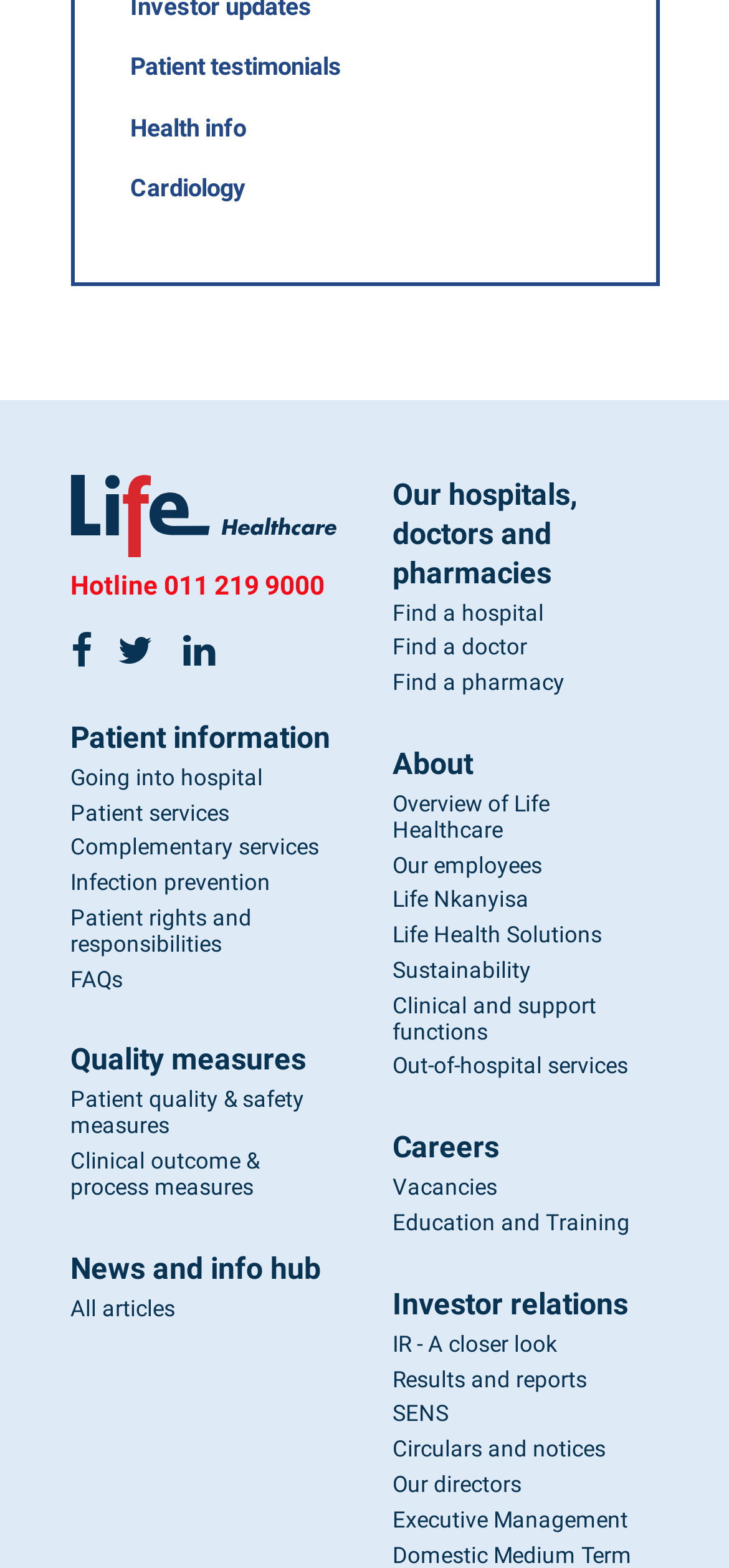Please determine the bounding box coordinates for the element with the description: "Our directors".

[0.538, 0.938, 0.715, 0.955]